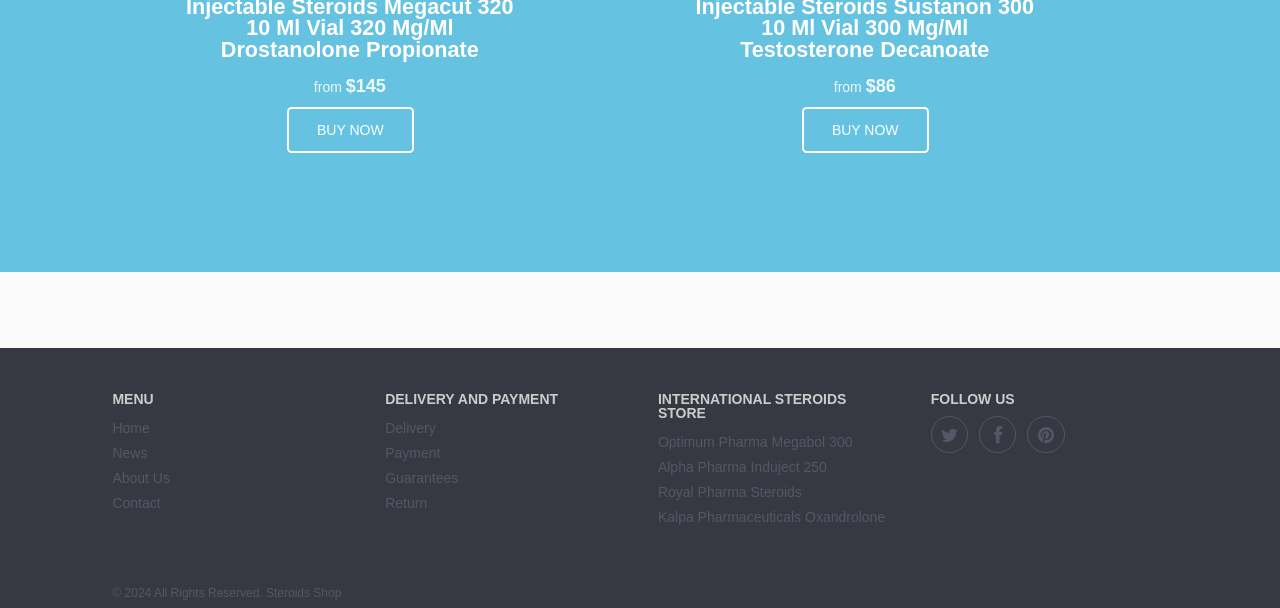Please answer the following question using a single word or phrase: 
What is the name of the second product?

Dutch Pharma Anavar